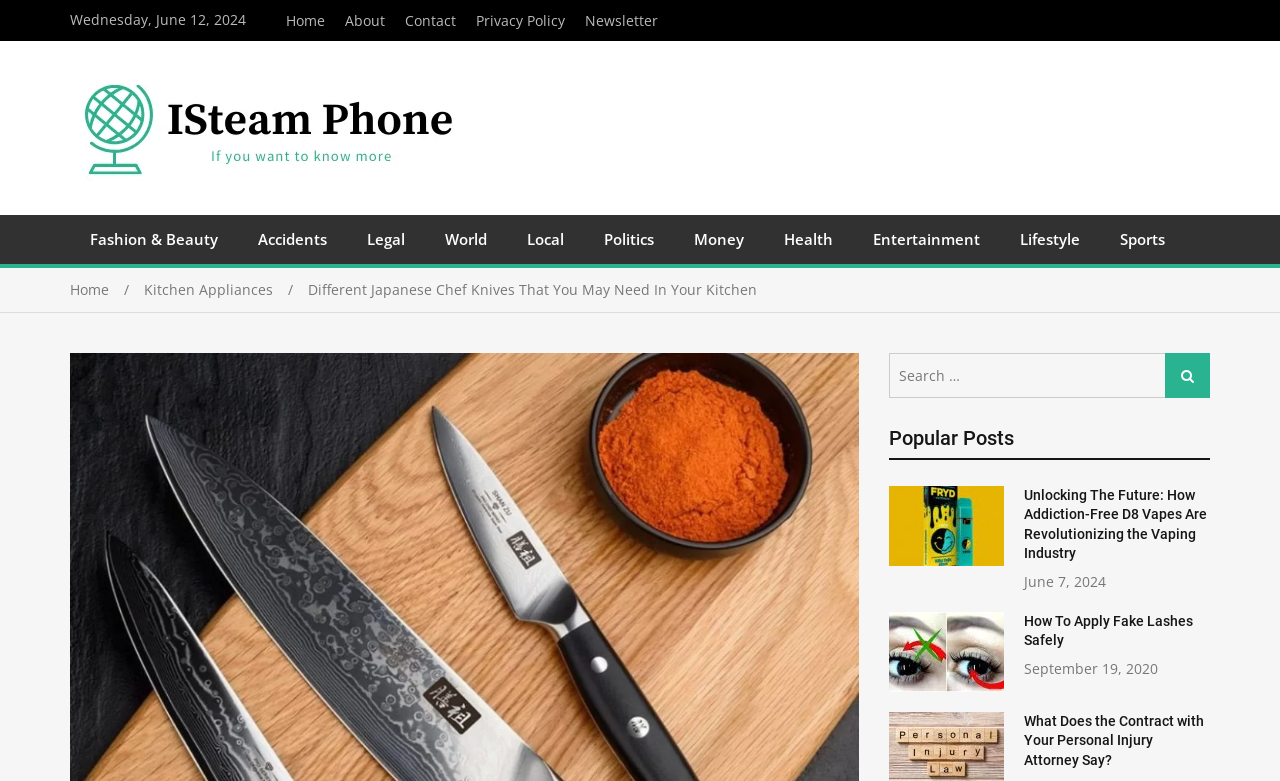Identify the bounding box coordinates of the part that should be clicked to carry out this instruction: "Click on the 'Home' link".

[0.216, 0.013, 0.262, 0.04]